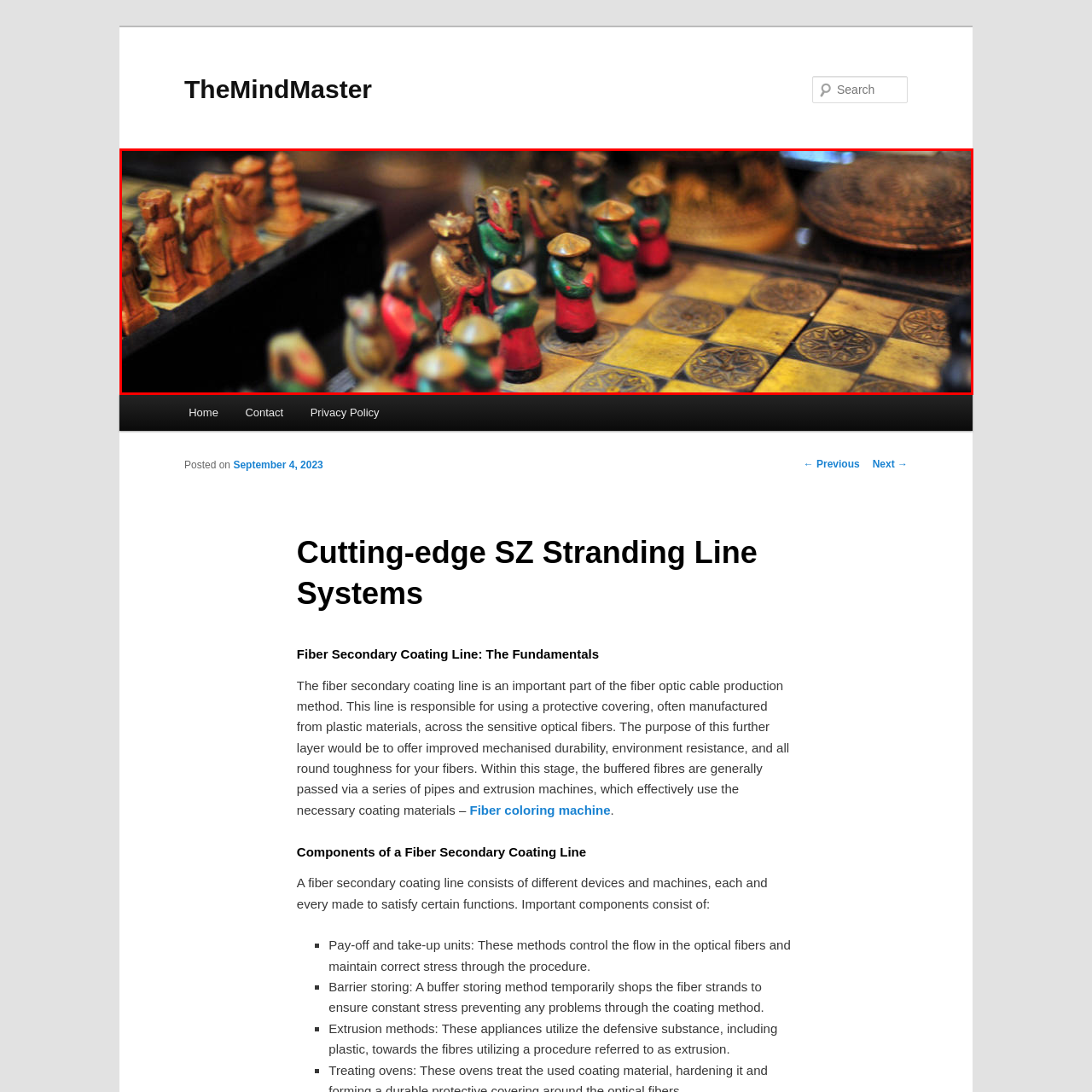What is unique about the king and queen pieces?
Look at the image within the red bounding box and provide a single word or phrase as an answer.

Distinct features